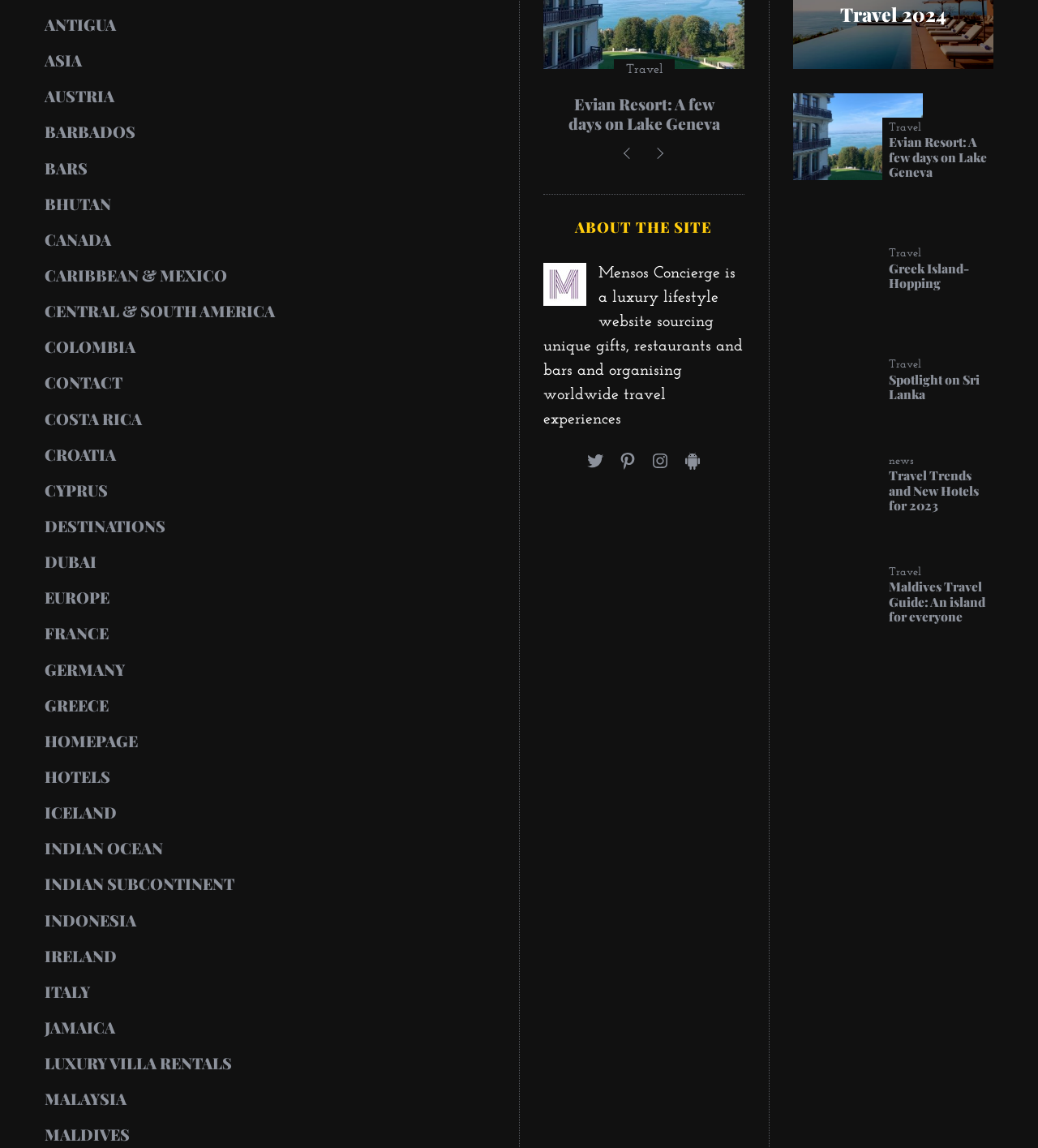Using the webpage screenshot, locate the HTML element that fits the following description and provide its bounding box: "CARIBBEAN & MEXICO".

[0.043, 0.23, 0.477, 0.25]